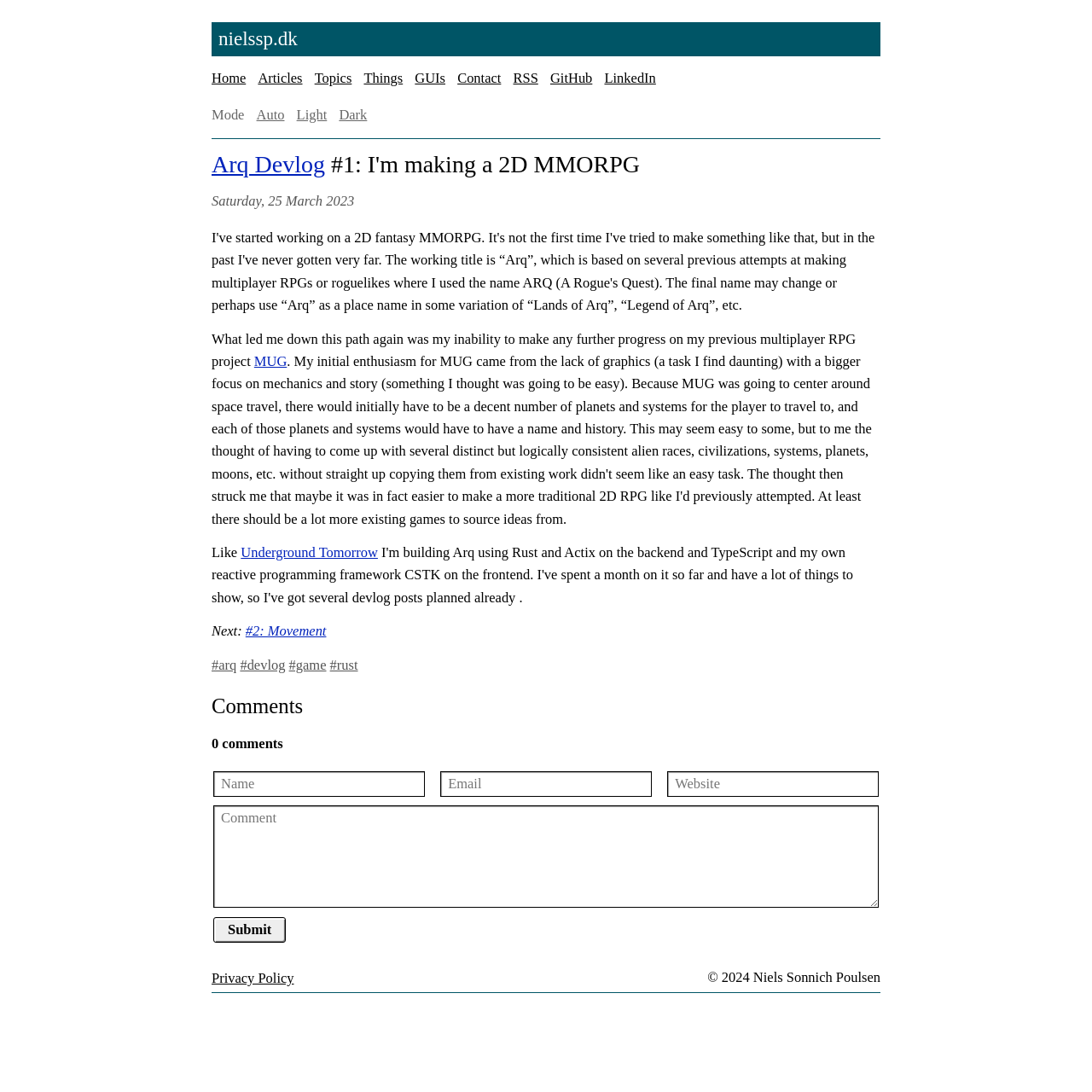Please examine the image and provide a detailed answer to the question: What is the purpose of the 'Submit' button?

I determined the answer by looking at the button element with the text 'Submit' below the comment text box, which is likely used to submit a comment on the article.